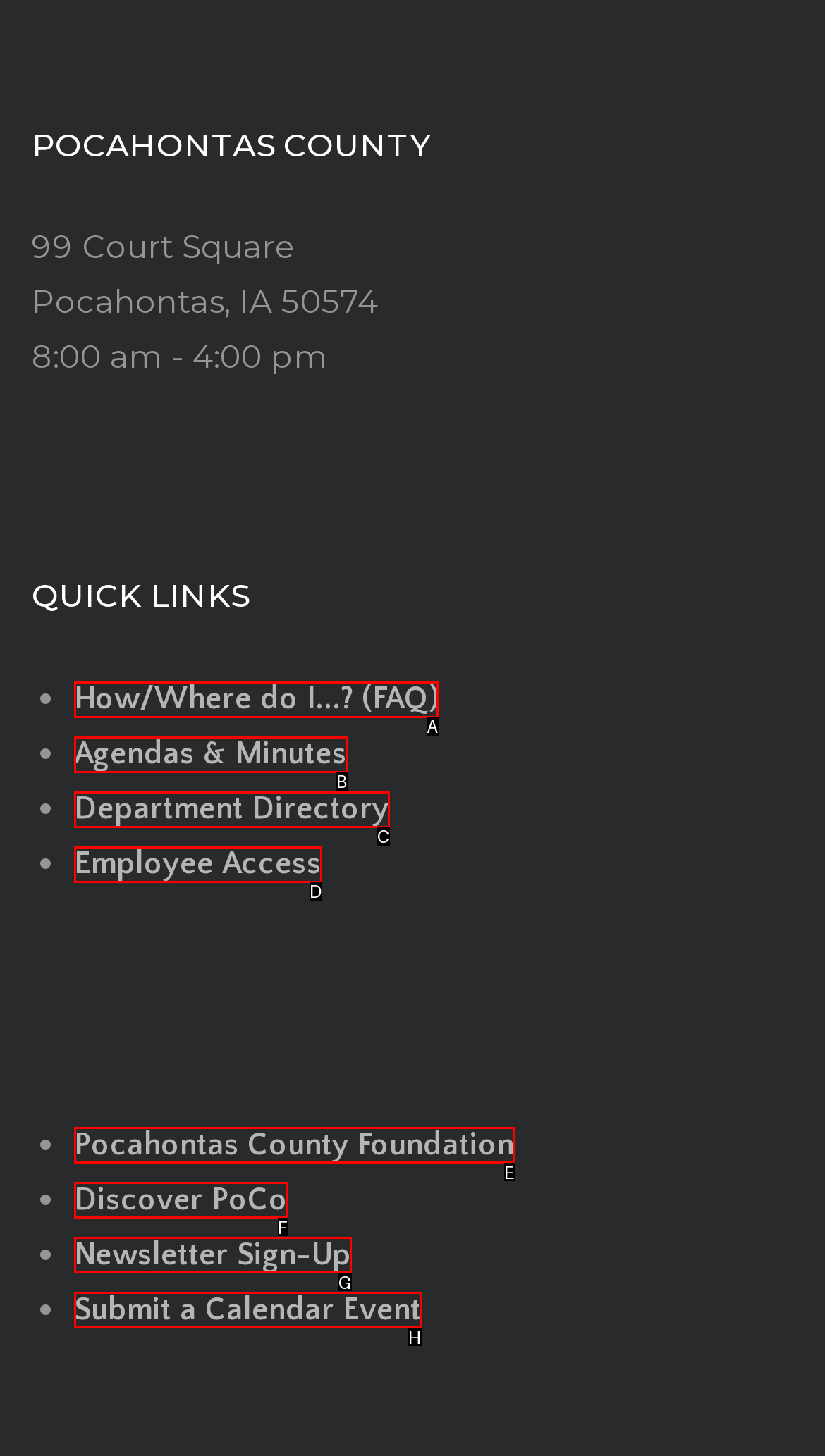Given the description: Employee Access, select the HTML element that matches it best. Reply with the letter of the chosen option directly.

D